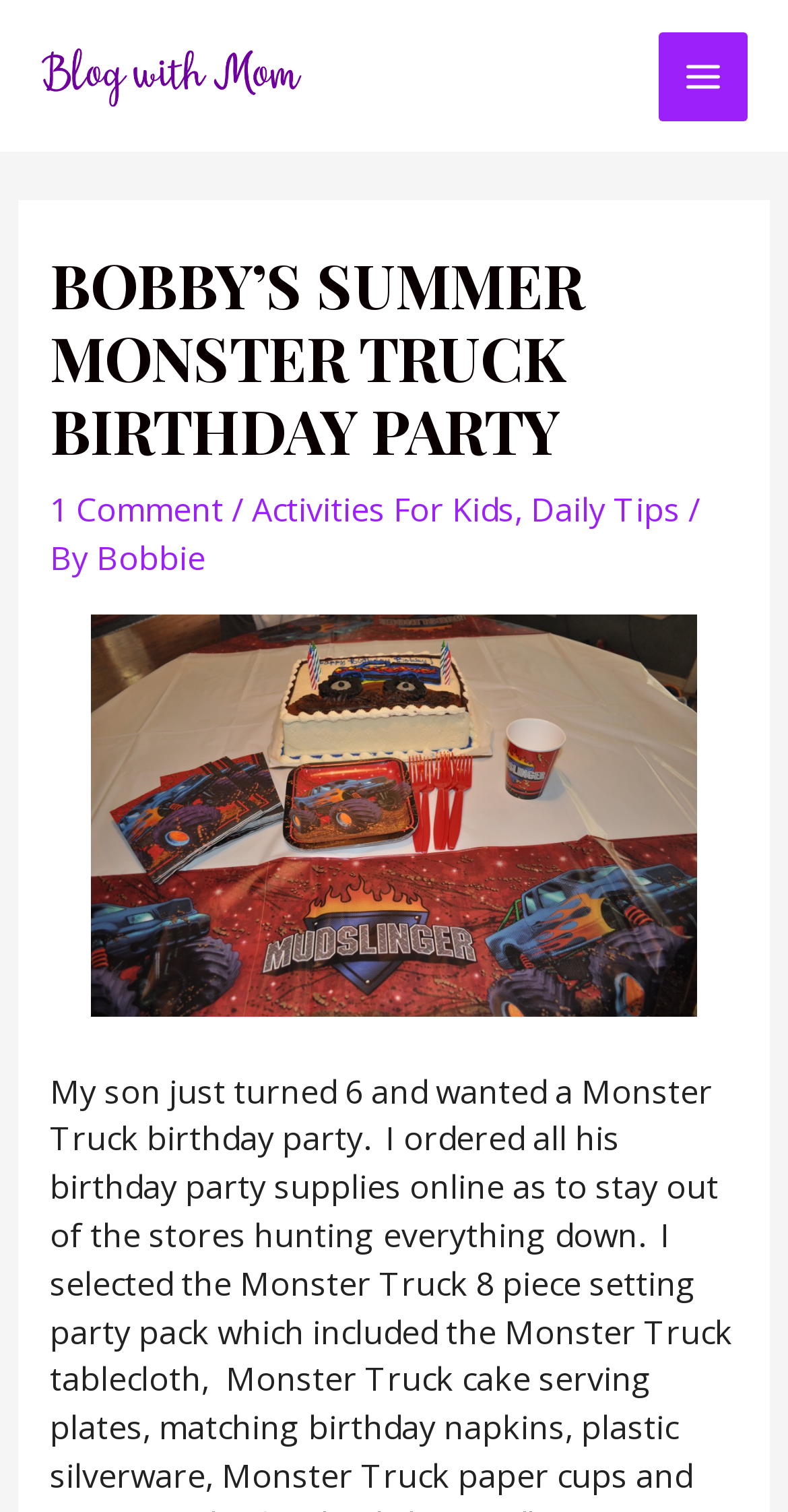Examine the screenshot and answer the question in as much detail as possible: What is the name of the blog?

The name of the blog can be found at the top left corner of the webpage, where it says 'Blog With Mom' in a link format.